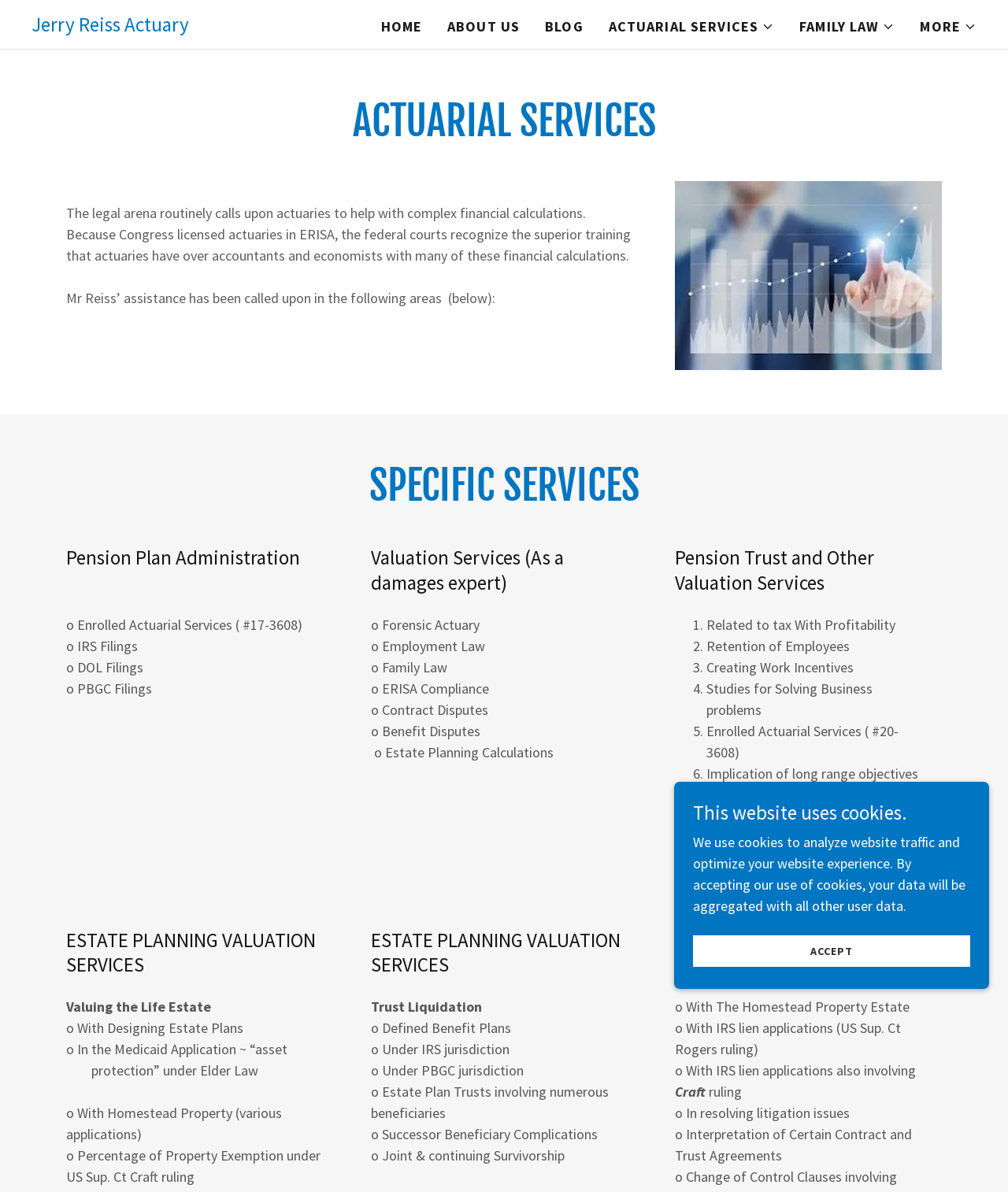Please determine the bounding box coordinates of the element to click on in order to accomplish the following task: "View ACTUARIAL SERVICES". Ensure the coordinates are four float numbers ranging from 0 to 1, i.e., [left, top, right, bottom].

[0.604, 0.014, 0.768, 0.03]